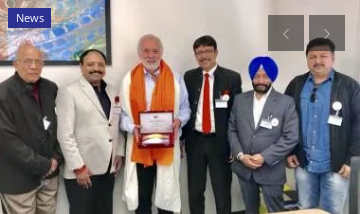Carefully examine the image and provide an in-depth answer to the question: What is the occasion celebrating?

The occasion appears to be celebrating significant contributions within the exhibition or MICE (Meetings, Incentives, Conferences, and Exhibitions) industry, as indicated by the formal setting and the award or recognition being presented to the central figure.